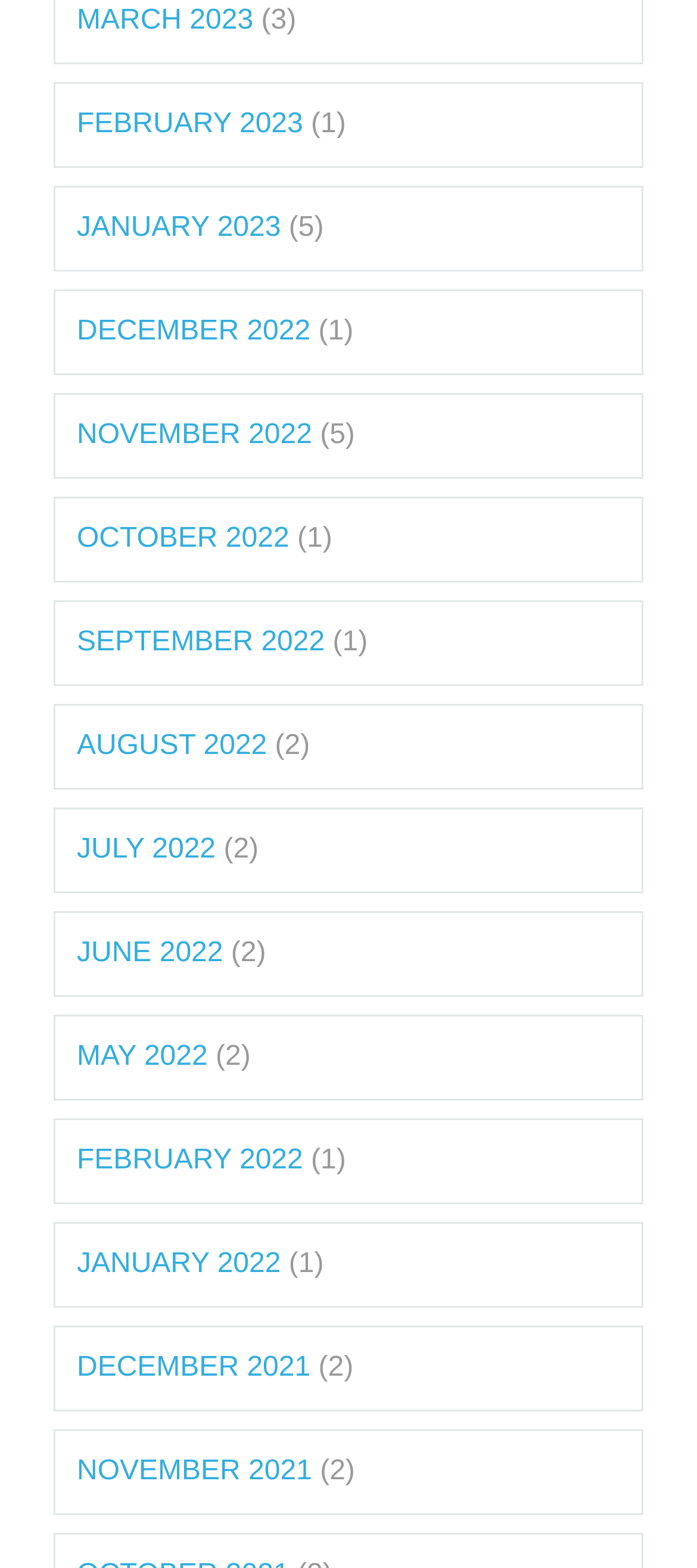Locate the bounding box coordinates of the element that should be clicked to execute the following instruction: "View November 2022".

[0.11, 0.268, 0.448, 0.287]